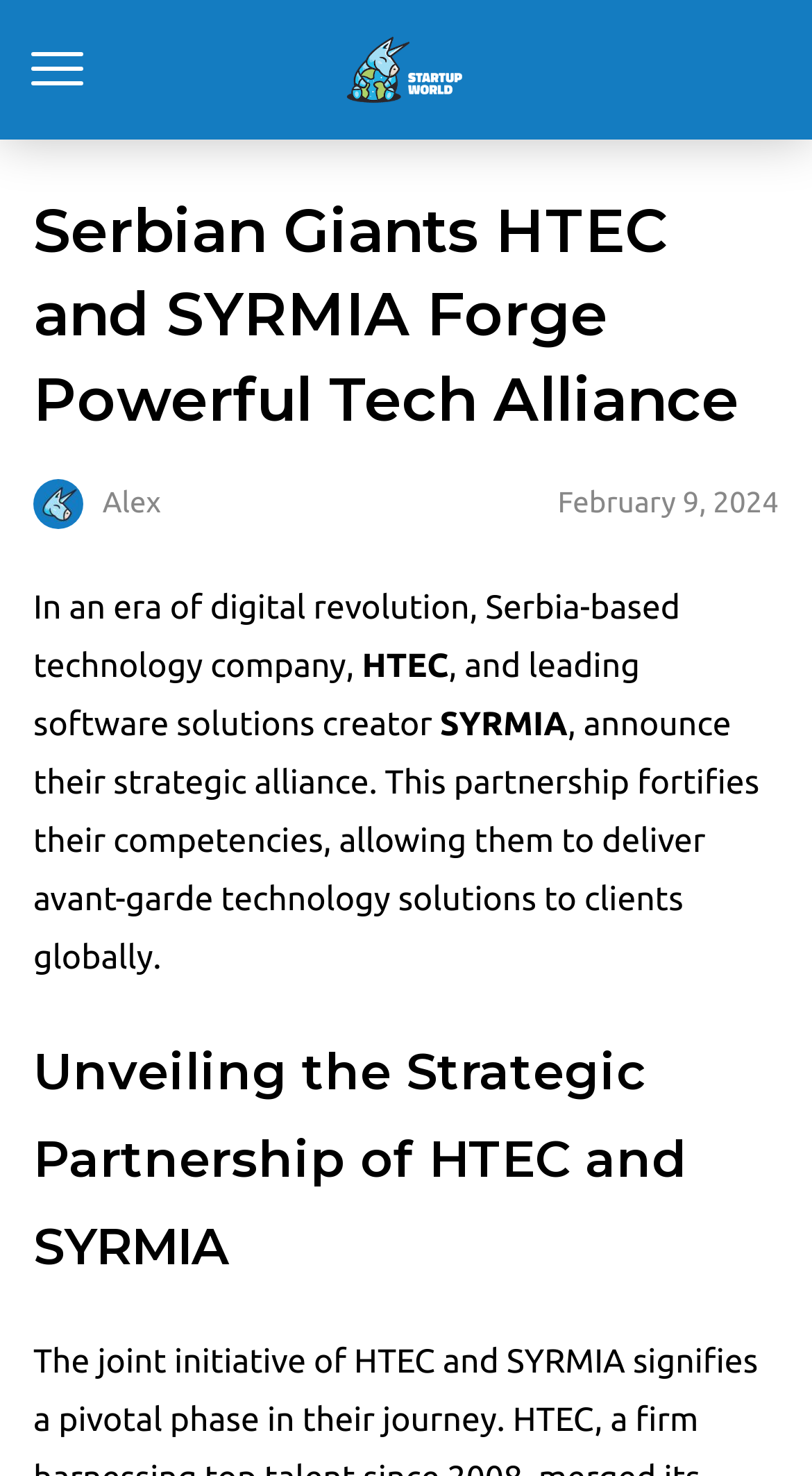Give a one-word or short phrase answer to the question: 
What is the purpose of the strategic alliance?

to deliver avant-garde technology solutions